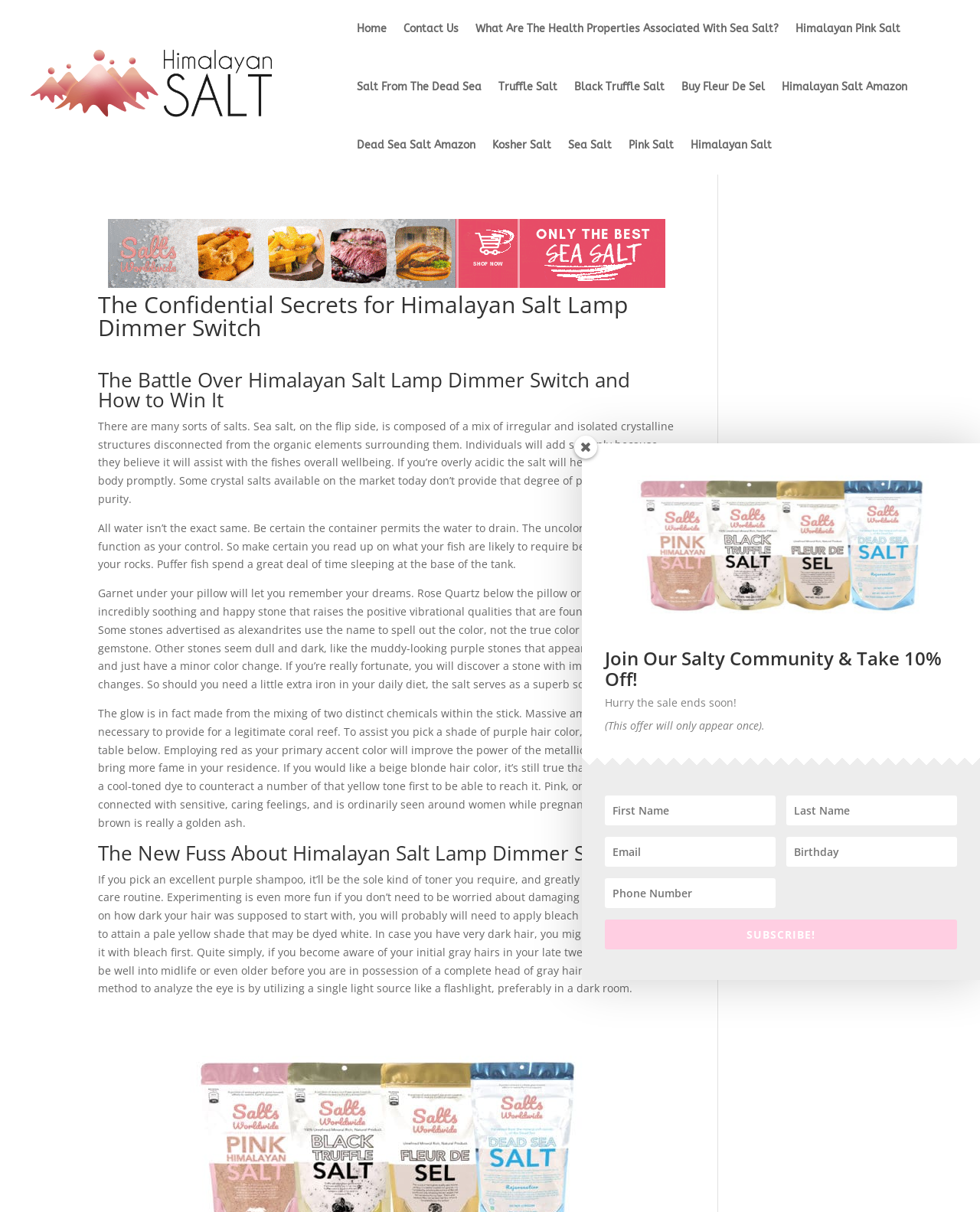What is the purpose of the textbox labeled 'Birthday'?
Answer with a single word or phrase, using the screenshot for reference.

To input birthday